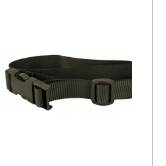Craft a thorough explanation of what is depicted in the image.

This image features a durable nylon belt designed for efficient equipment attachment. The belt showcases a quick-release mechanism, enabling fast and easy adjustments. Typically used in tactical settings, this strap is ideal for securing gear while on the move. Its color is beige, complementing various tactical outfits. This product is listed under "Backpack sling strap nylon belt 25mm," highlighting its versatility for outdoor activities, military use, or emergency preparedness. It is intended for anyone in need of reliable fastening solutions for their gear.